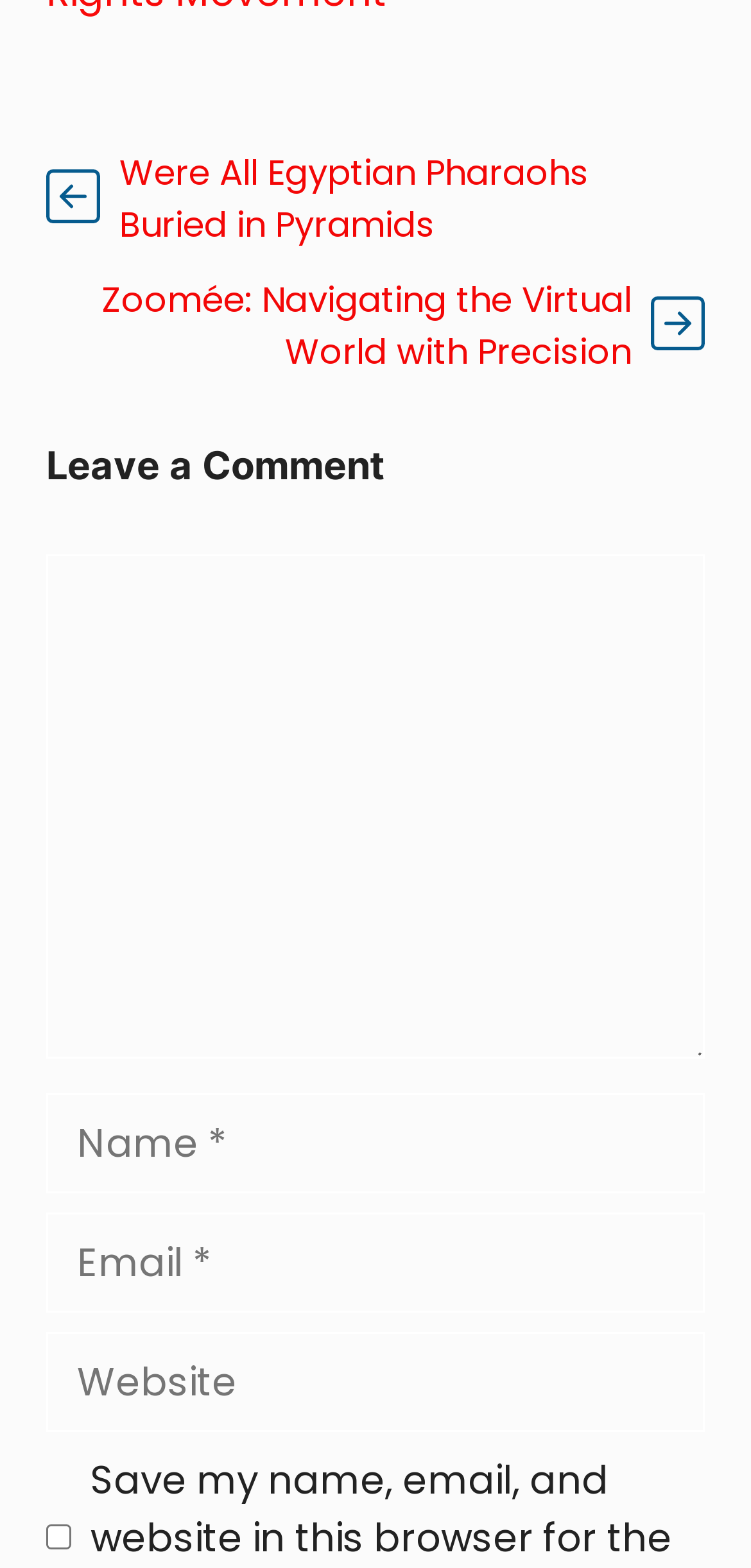What is the topic of the first link?
Kindly answer the question with as much detail as you can.

The first link on the webpage has the text 'Were All Egyptian Pharaohs Buried in Pyramids', which suggests that the topic of the link is related to Egyptian Pharaohs.